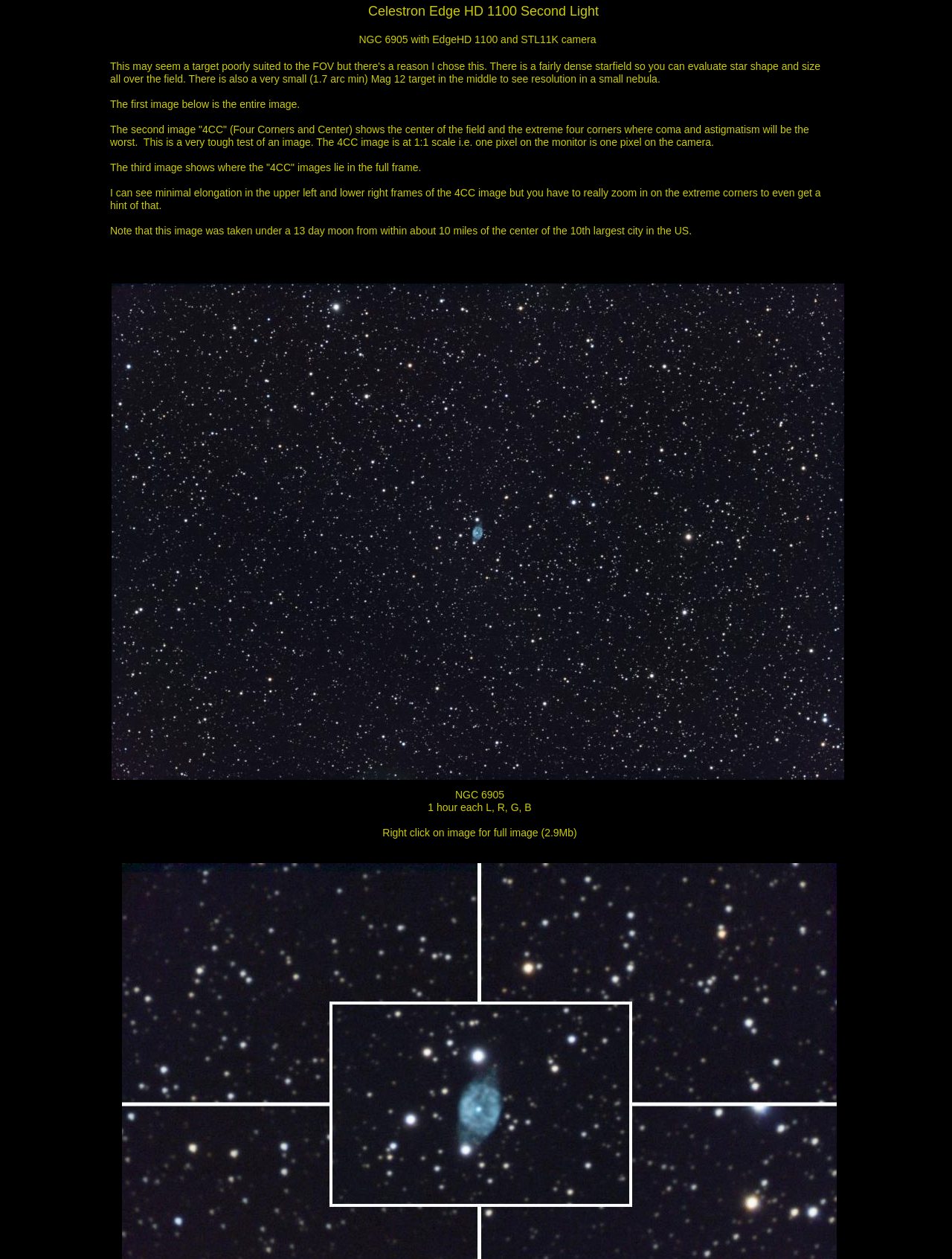What is the name of the telescope used?
Look at the image and respond with a one-word or short phrase answer.

Celestron Edge HD 1100